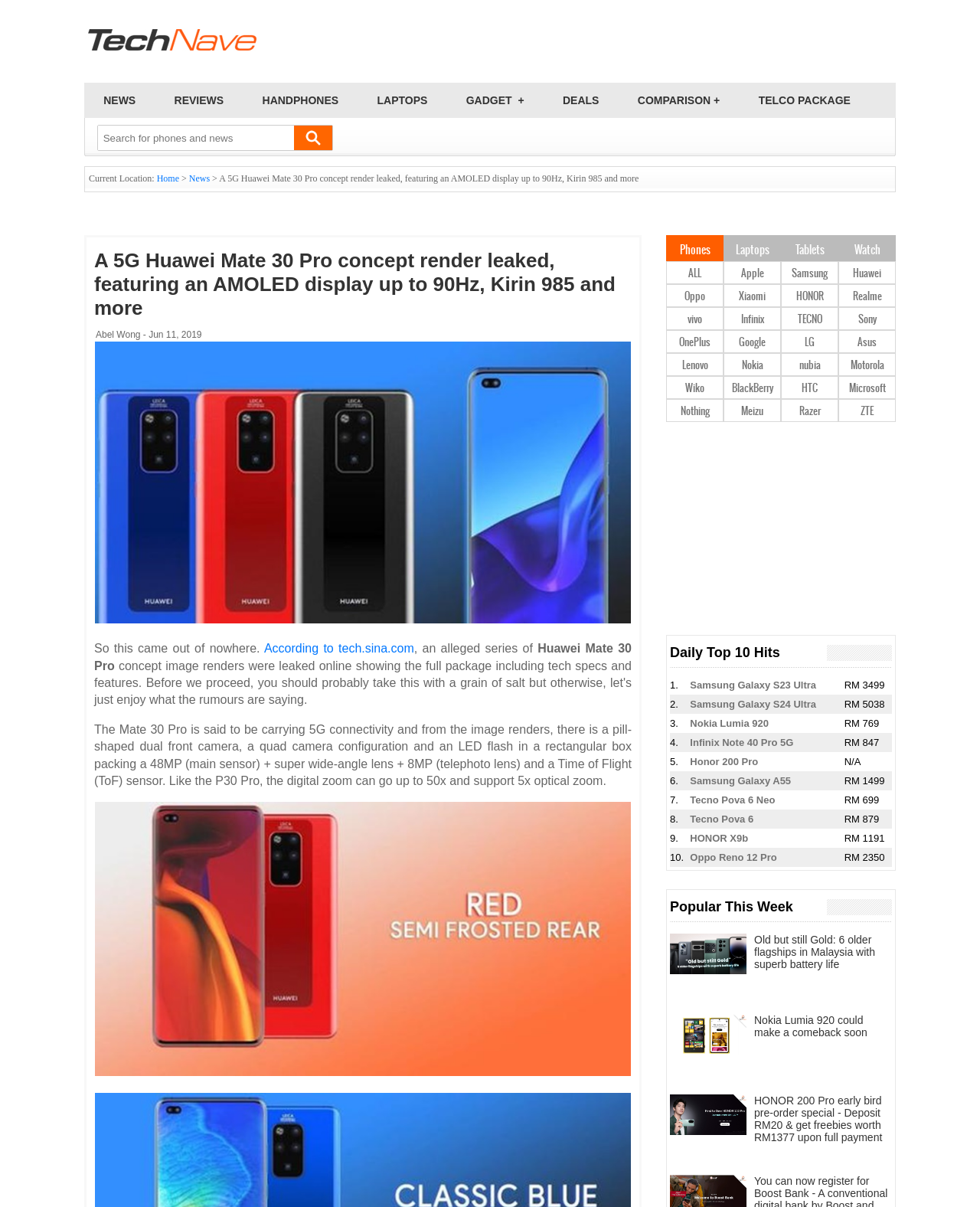Identify the main heading of the webpage and provide its text content.

A 5G Huawei Mate 30 Pro concept render leaked, featuring an AMOLED display up to 90Hz, Kirin 985 and more